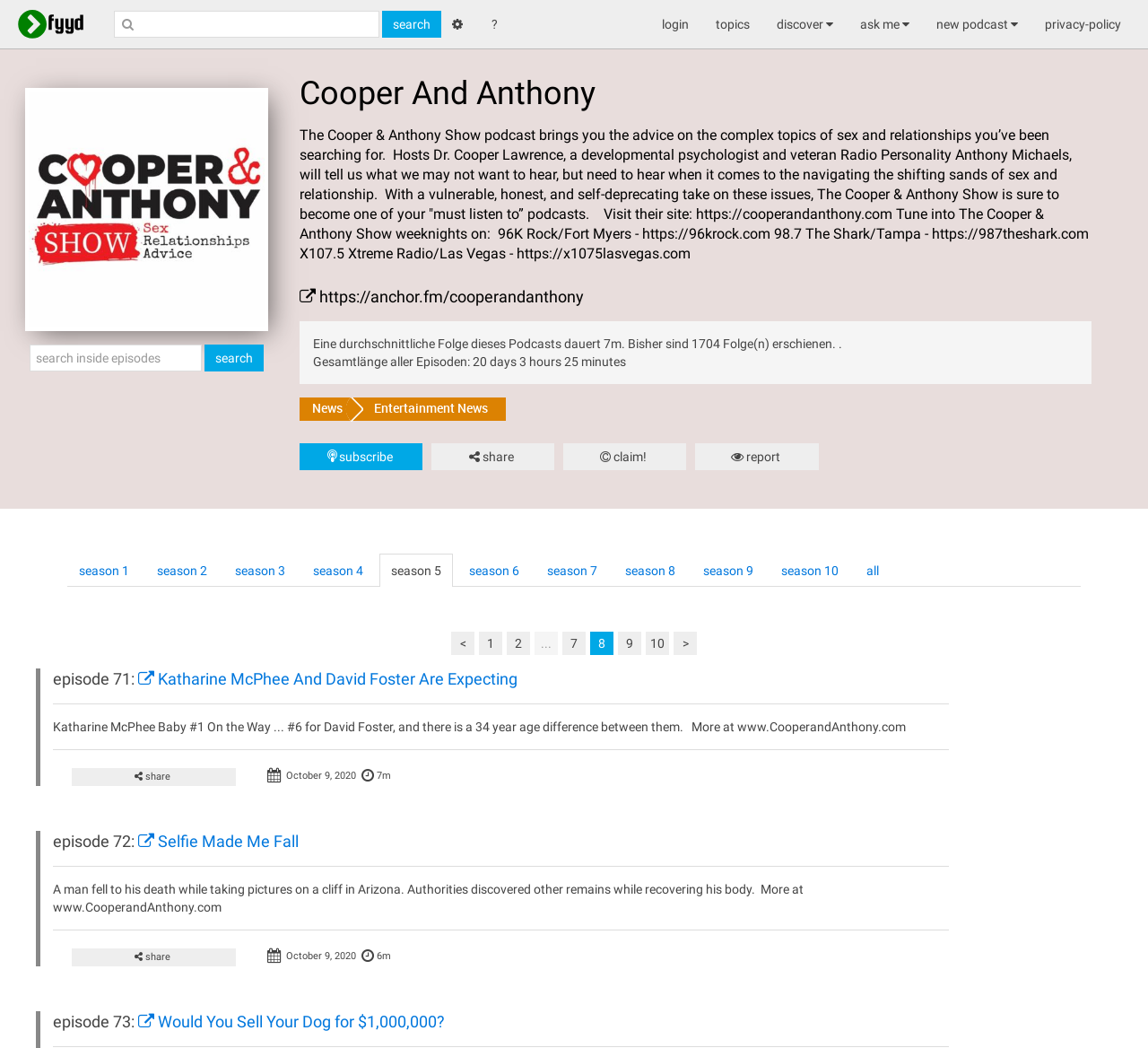Could you indicate the bounding box coordinates of the region to click in order to complete this instruction: "share episode 71".

[0.062, 0.733, 0.205, 0.75]